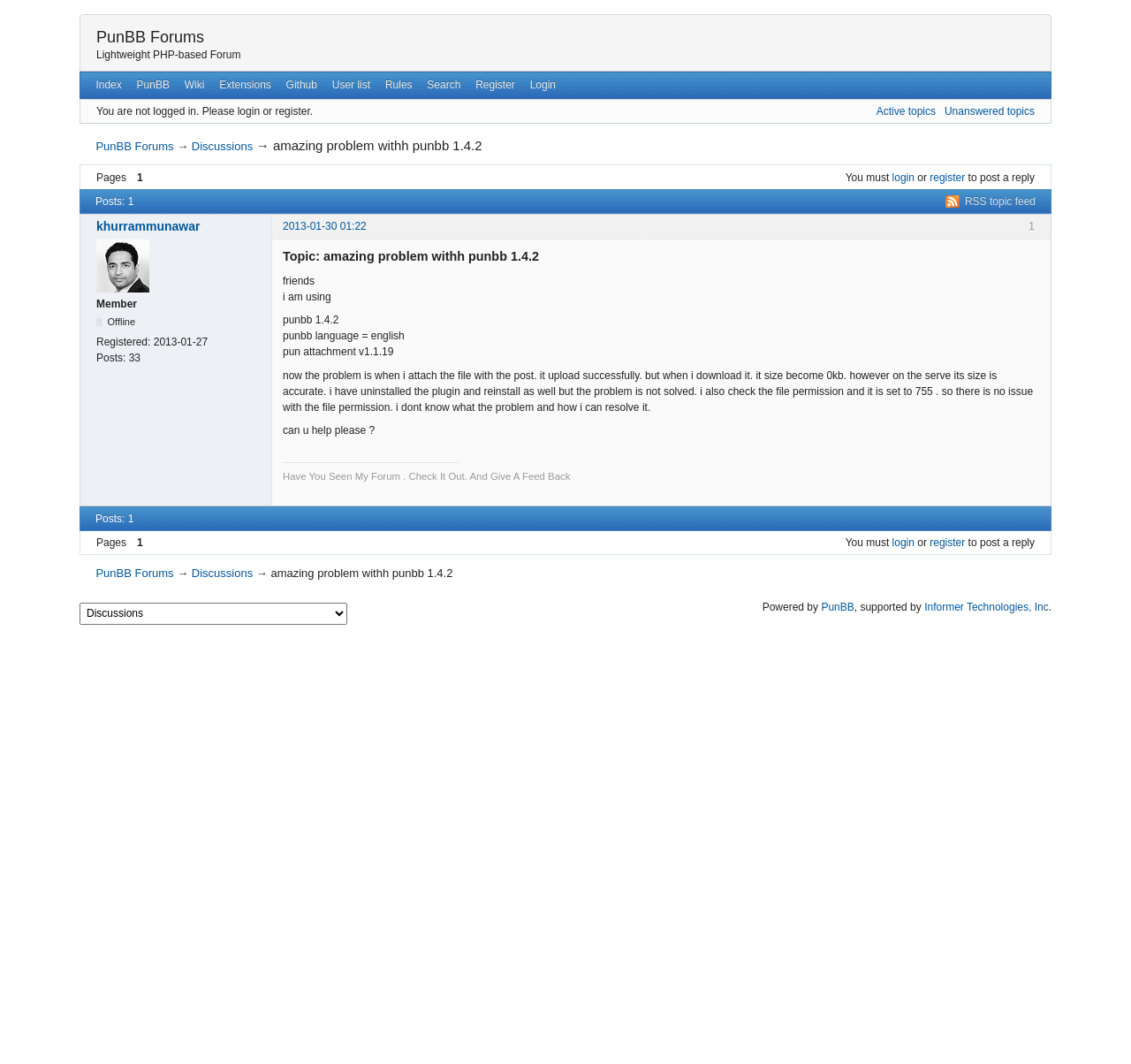Please specify the bounding box coordinates for the clickable region that will help you carry out the instruction: "Email us".

None